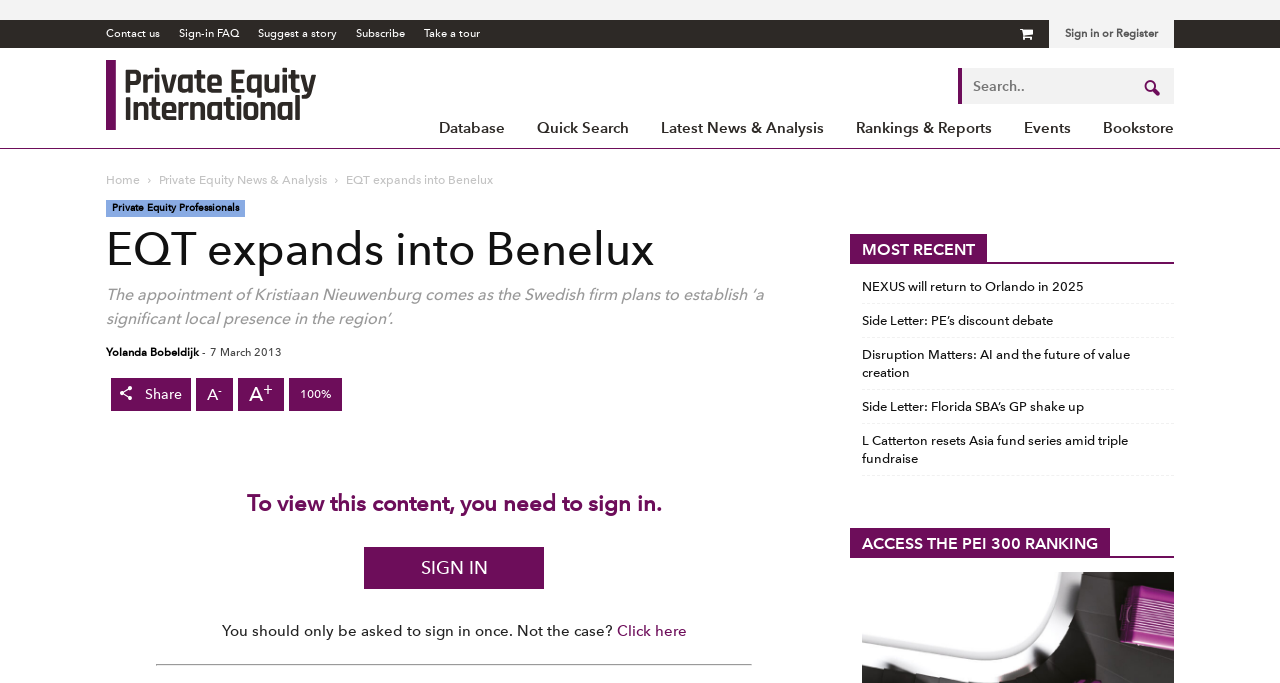What is the name of the Swedish firm?
Refer to the image and answer the question using a single word or phrase.

EQT